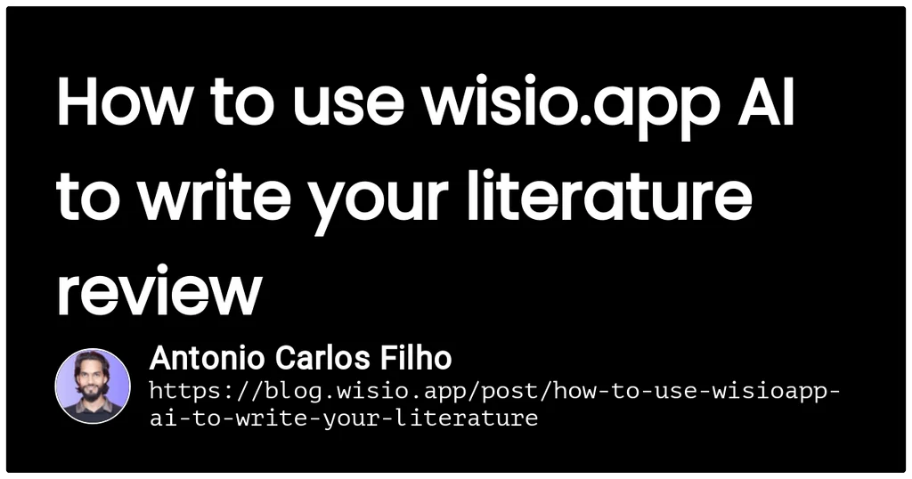Please answer the following question using a single word or phrase: 
What is the topic of the related article?

Using AI to write literature reviews